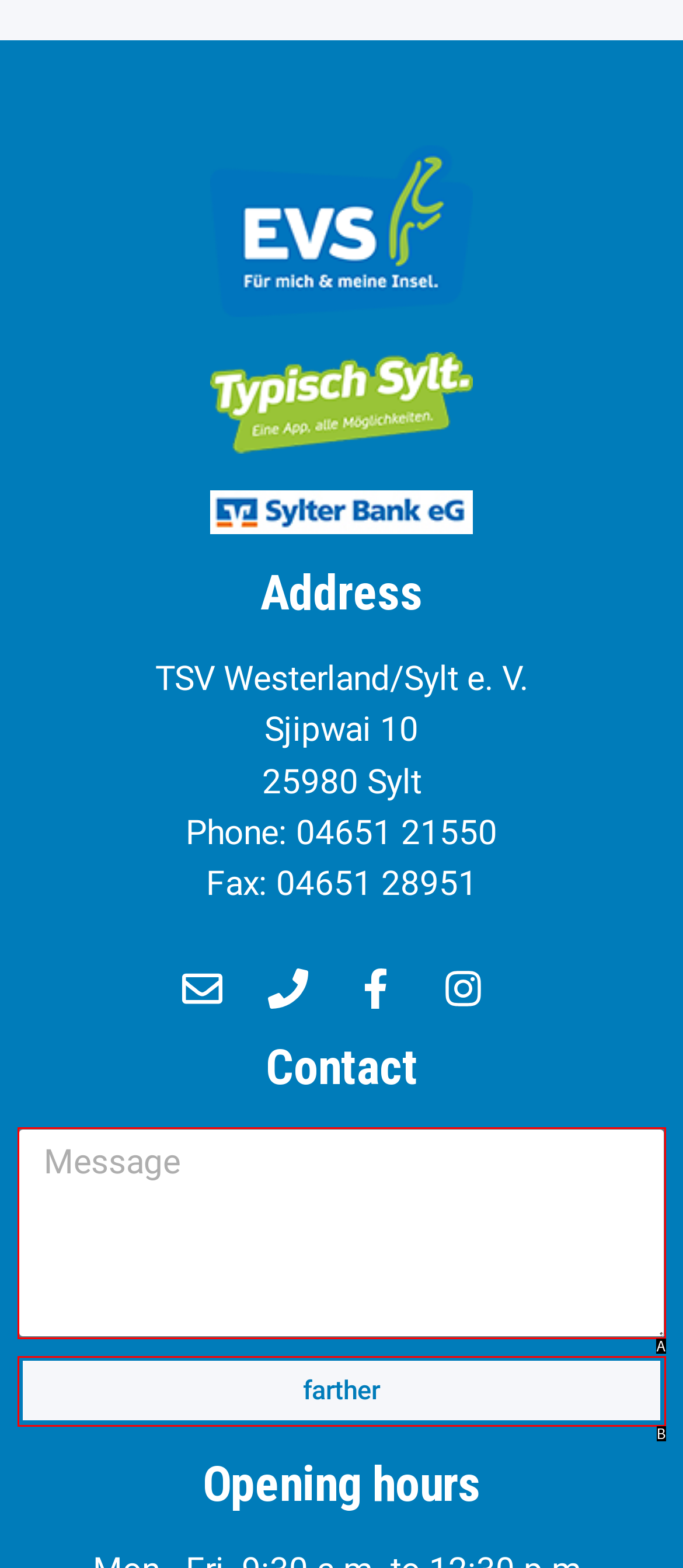Select the letter of the UI element that best matches: farther
Answer with the letter of the correct option directly.

B